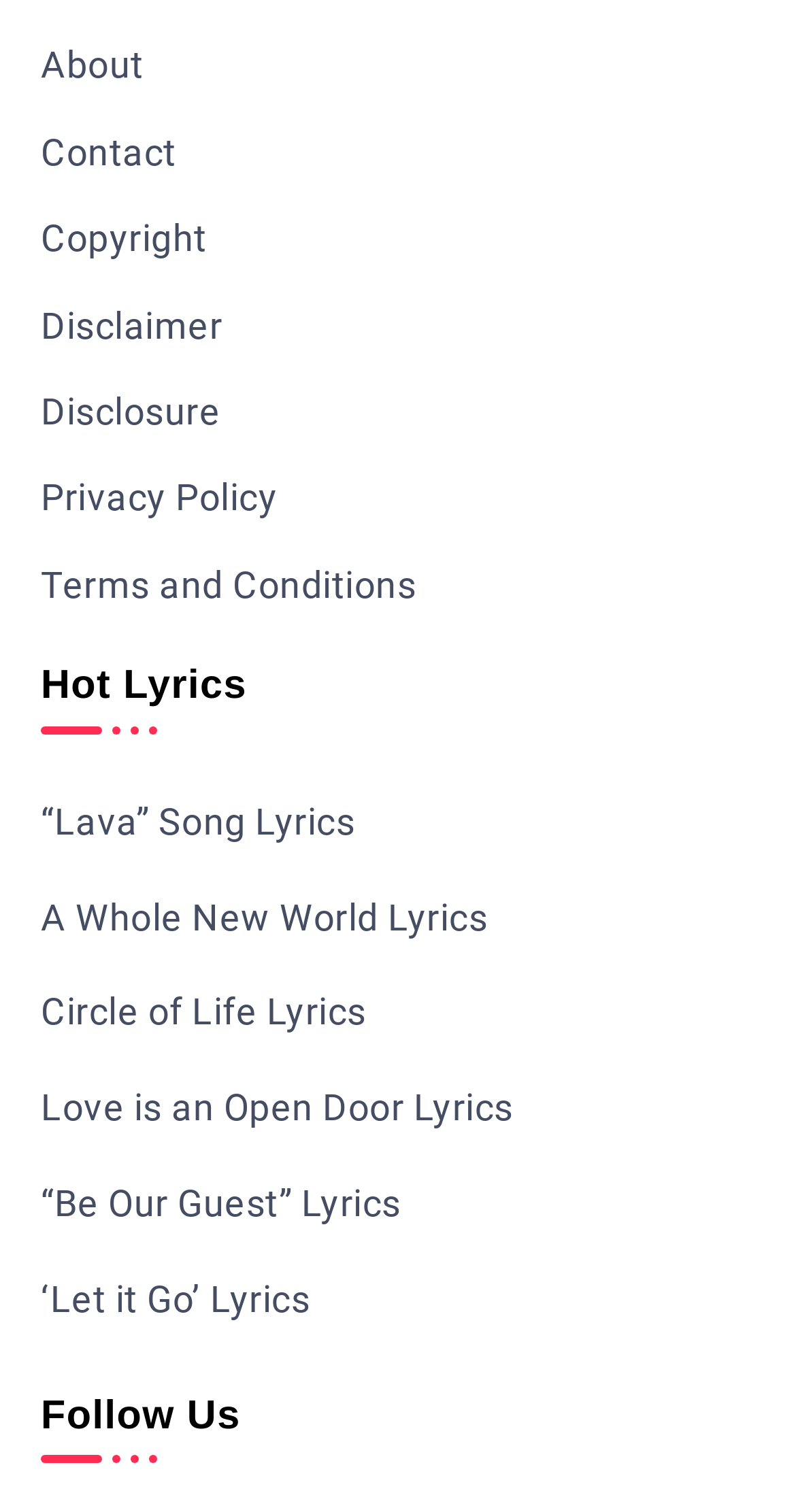Provide the bounding box coordinates of the HTML element described by the text: "“Lava” Song Lyrics".

[0.051, 0.513, 0.949, 0.576]